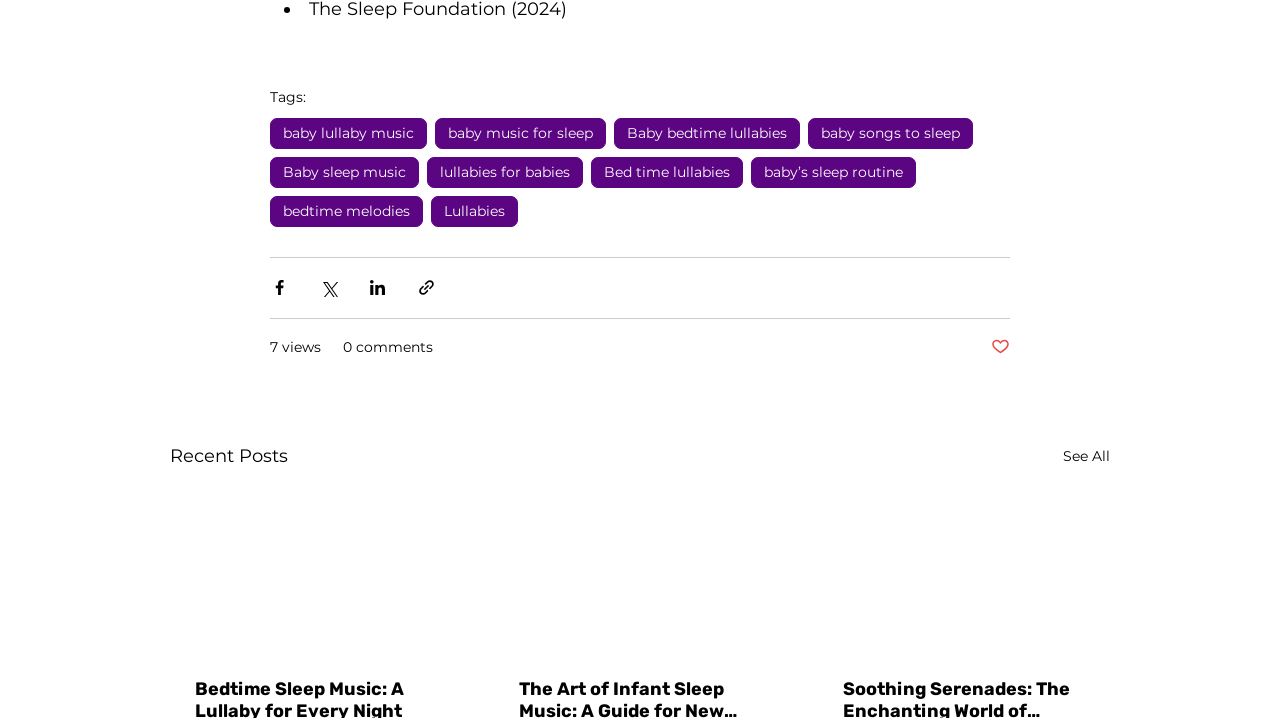Please predict the bounding box coordinates of the element's region where a click is necessary to complete the following instruction: "Click on 'Baby sleep music'". The coordinates should be represented by four float numbers between 0 and 1, i.e., [left, top, right, bottom].

[0.211, 0.218, 0.327, 0.262]